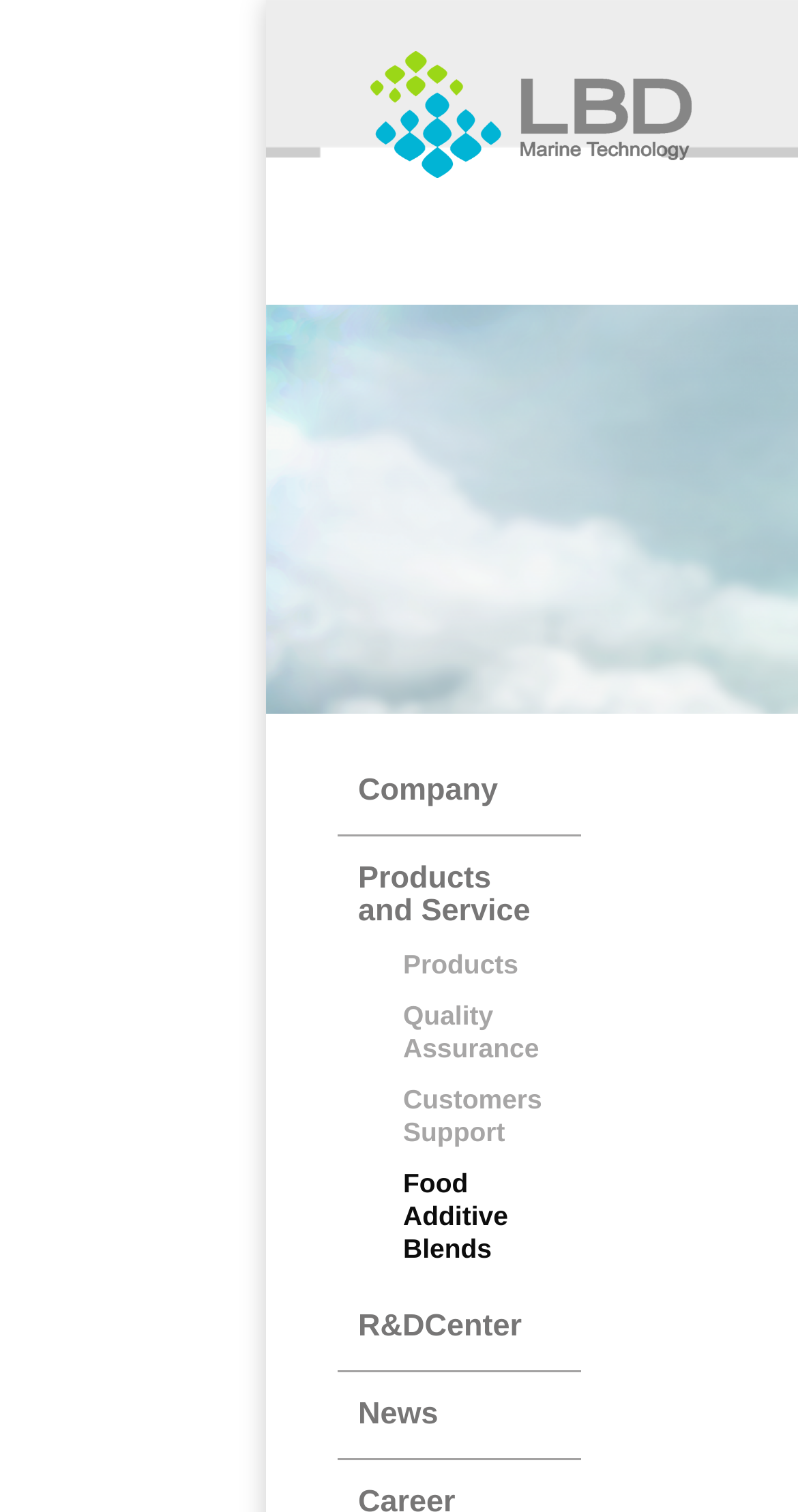Please find the bounding box coordinates of the element that must be clicked to perform the given instruction: "visit R&D center". The coordinates should be four float numbers from 0 to 1, i.e., [left, top, right, bottom].

[0.423, 0.849, 0.692, 0.906]